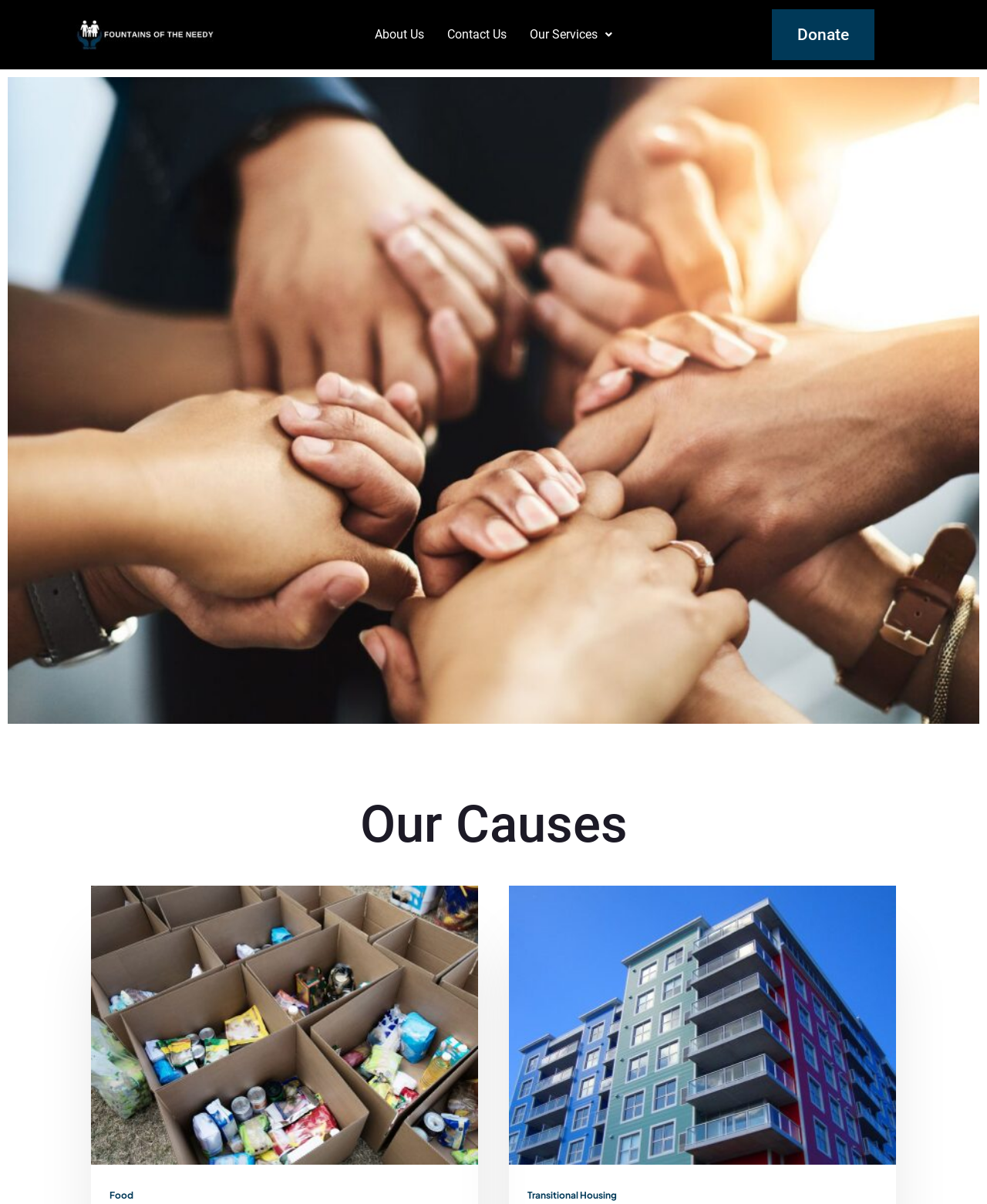Explain the contents of the webpage comprehensively.

The webpage is titled "Our Services - Fountain of the Needy" and features a prominent logo at the top left corner, which is a link to the organization's homepage. To the right of the logo, there are three navigation links: "About Us", "Contact Us", and a dropdown menu labeled "Our Services" with an arrow icon.

At the top right corner, there is a "Donate" button. Below the navigation links, there is a large image that spans almost the entire width of the page, showcasing the organization's services in the USA.

The main content of the page is divided into sections, each with a clear heading. The first section is titled "Our Causes" and is located below the image. Below the "Our Causes" section, there are two subsections: "Food" and "Transitional Housing". The "Food" section is positioned to the left, while the "Transitional Housing" section is to the right. Each subsection has a corresponding image below its heading, with the "Transitional Housing" image being larger and more prominent.

Overall, the webpage has a clear and organized structure, with prominent calls to action and easy navigation to different sections of the organization's services.